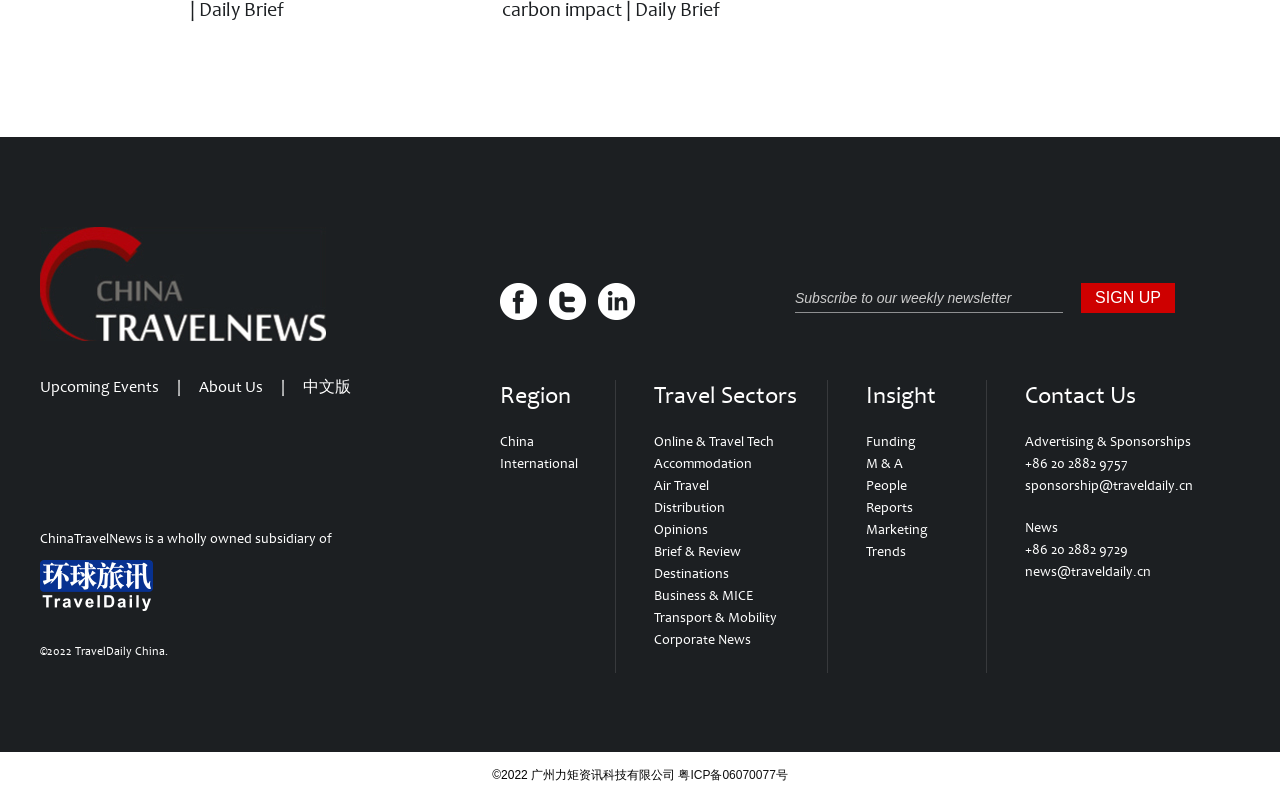Kindly provide the bounding box coordinates of the section you need to click on to fulfill the given instruction: "Click on the 'Upcoming Events' link".

[0.031, 0.472, 0.124, 0.497]